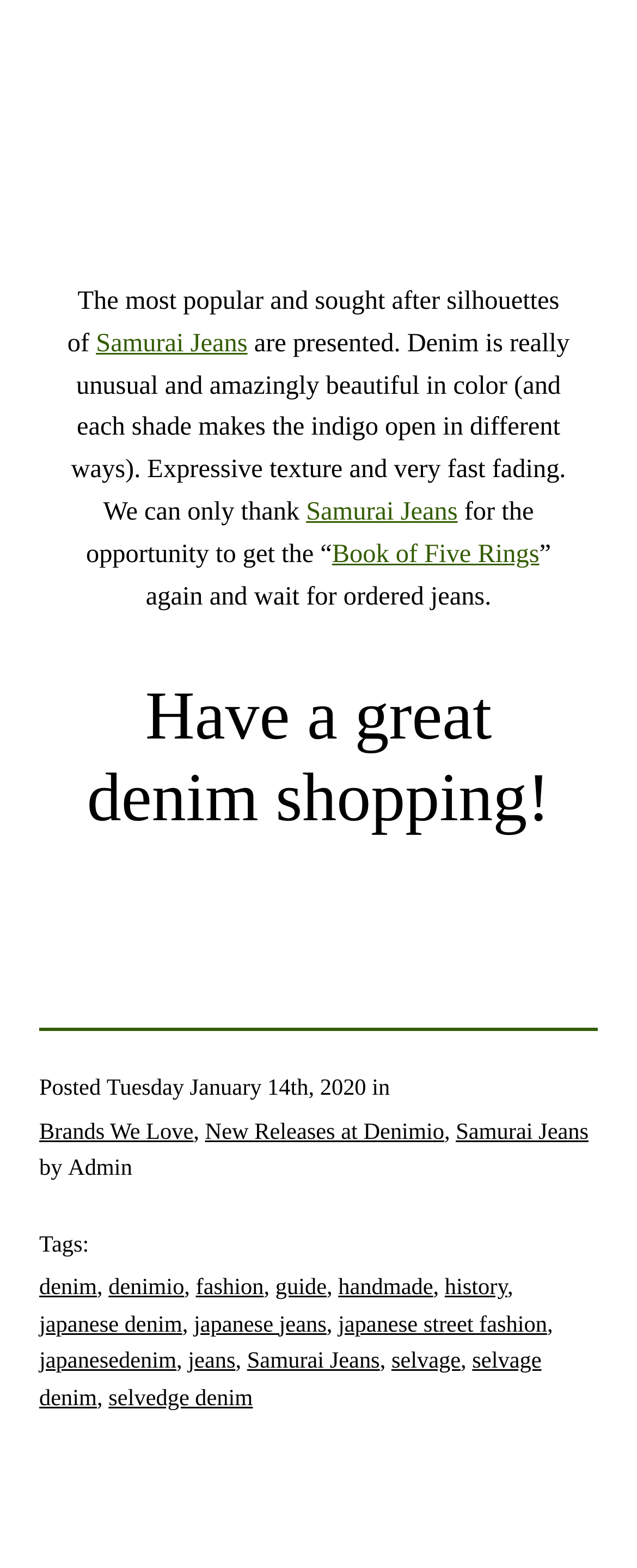Give the bounding box coordinates for this UI element: "denim". The coordinates should be four float numbers between 0 and 1, arranged as [left, top, right, bottom].

[0.062, 0.813, 0.152, 0.829]